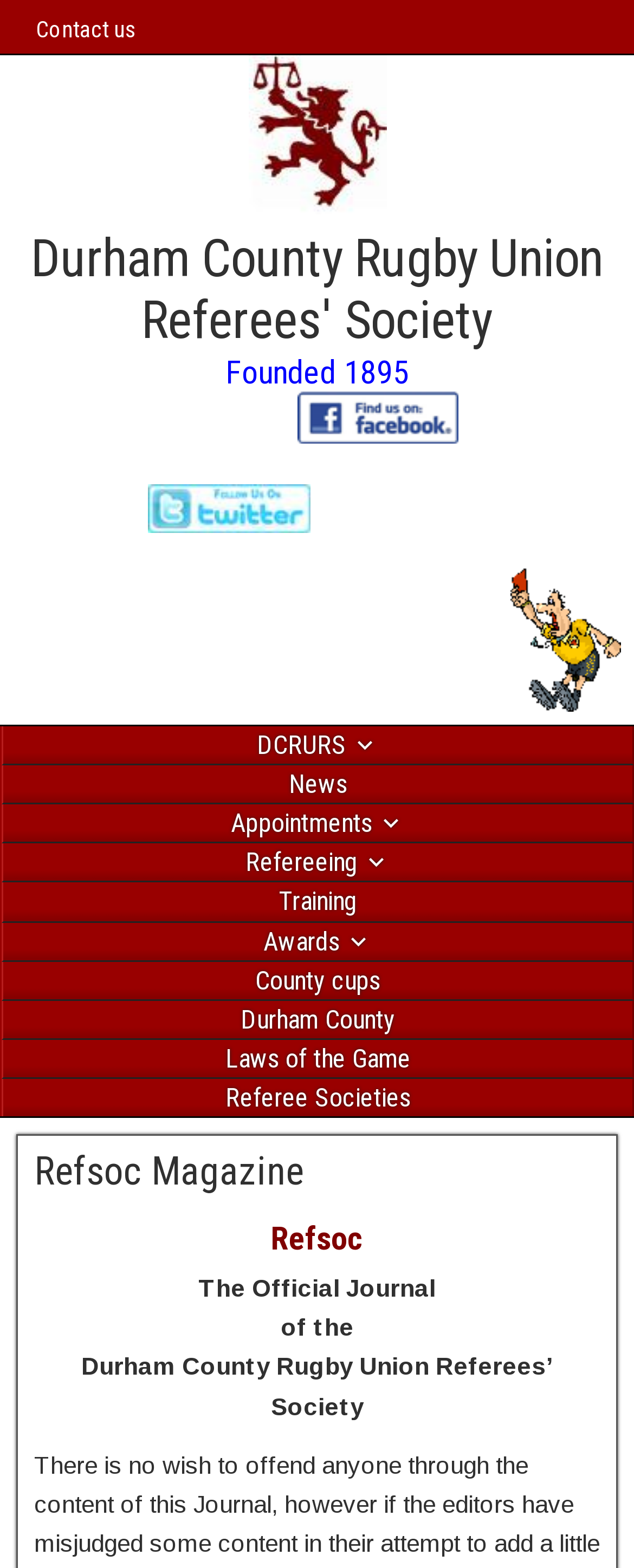Determine the bounding box coordinates of the clickable element necessary to fulfill the instruction: "Contact Us". Provide the coordinates as four float numbers within the 0 to 1 range, i.e., [left, top, right, bottom].

None